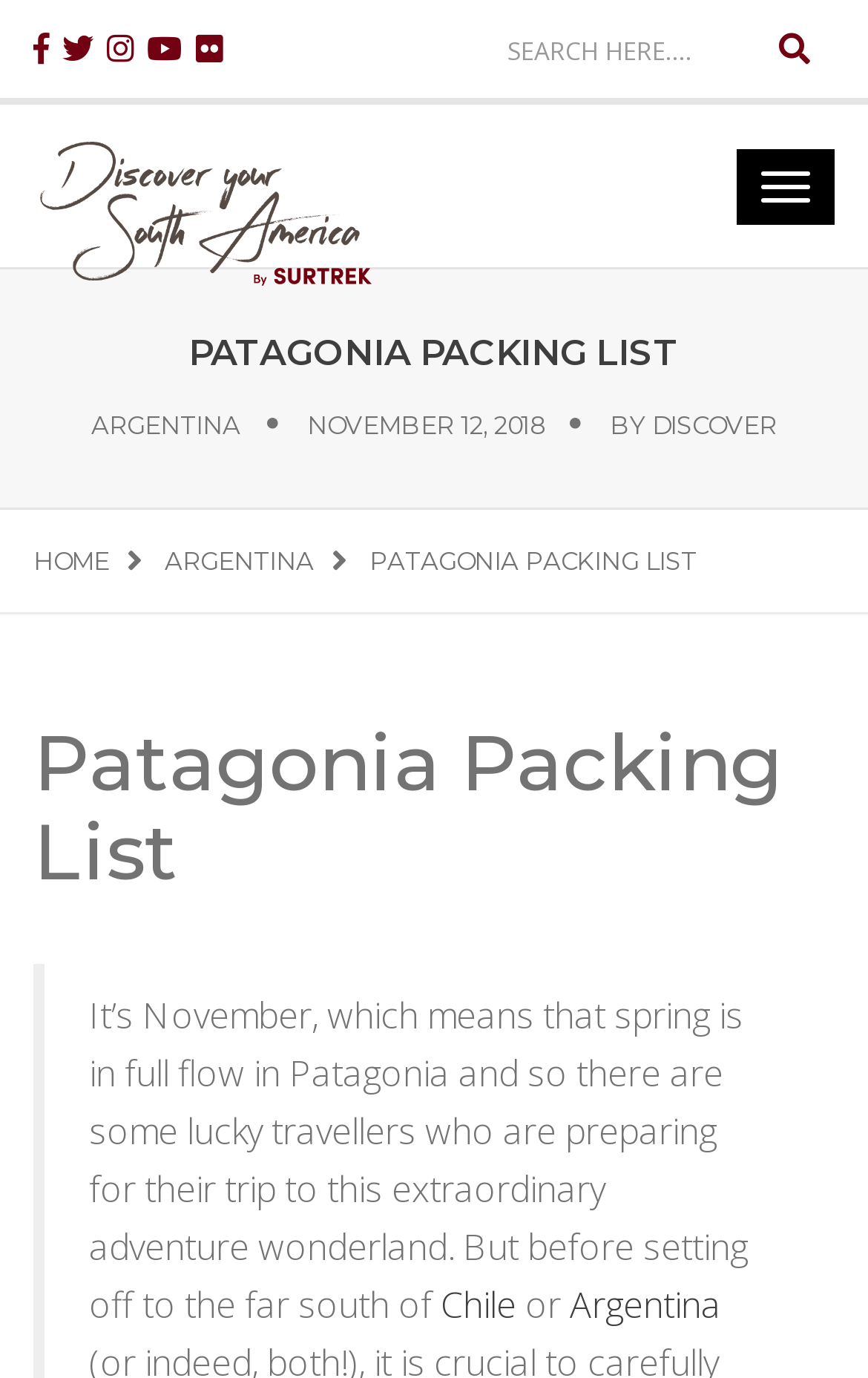Please analyze the image and give a detailed answer to the question:
What is the author of the blog post?

The webpage mentions 'BY DISCOVER' at the top, indicating that the author of the blog post is 'Discover'.